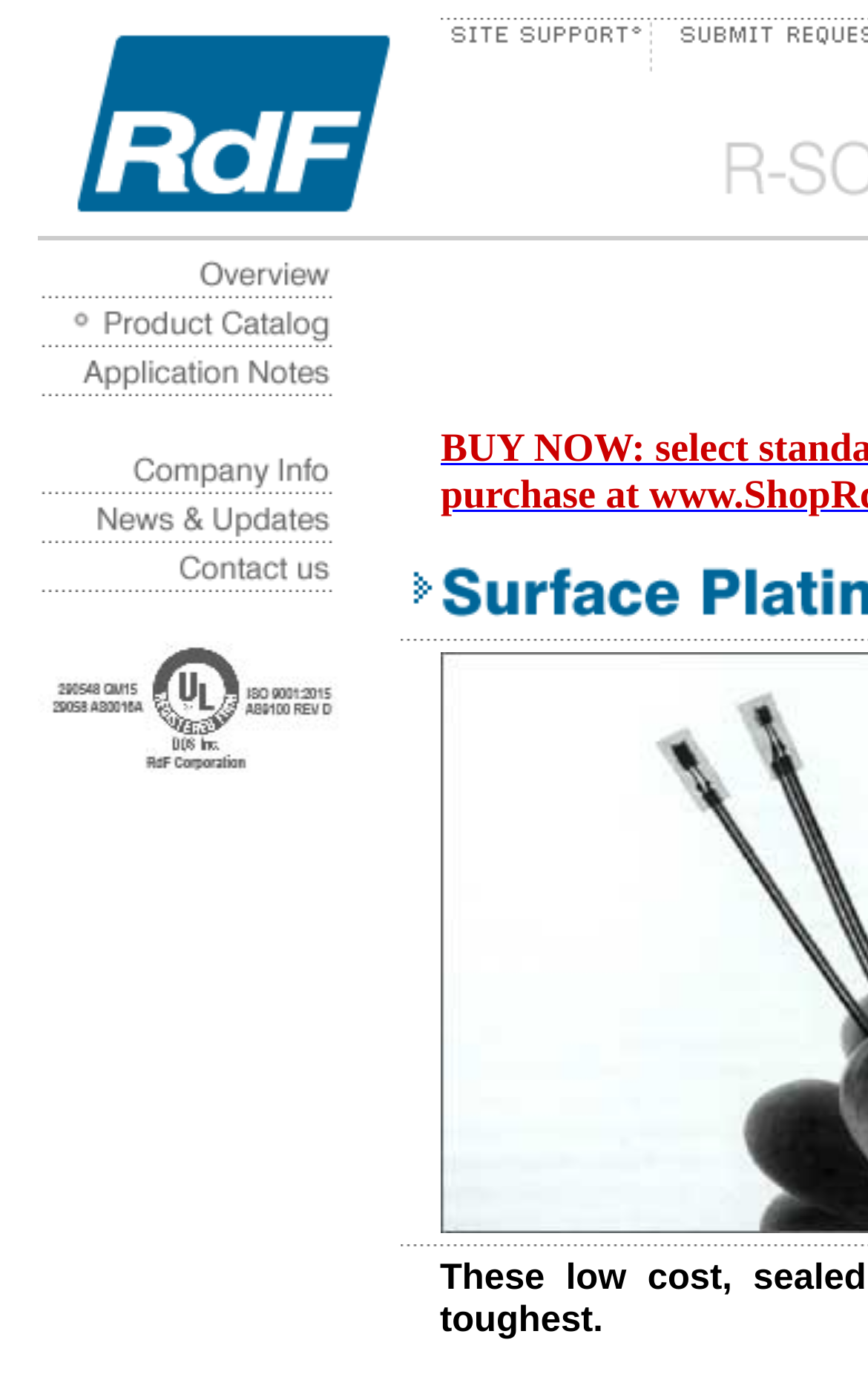Find the bounding box coordinates for the area that should be clicked to accomplish the instruction: "Read Informative Articles with RdF Temperature sensor Application Information".

[0.044, 0.266, 0.4, 0.293]